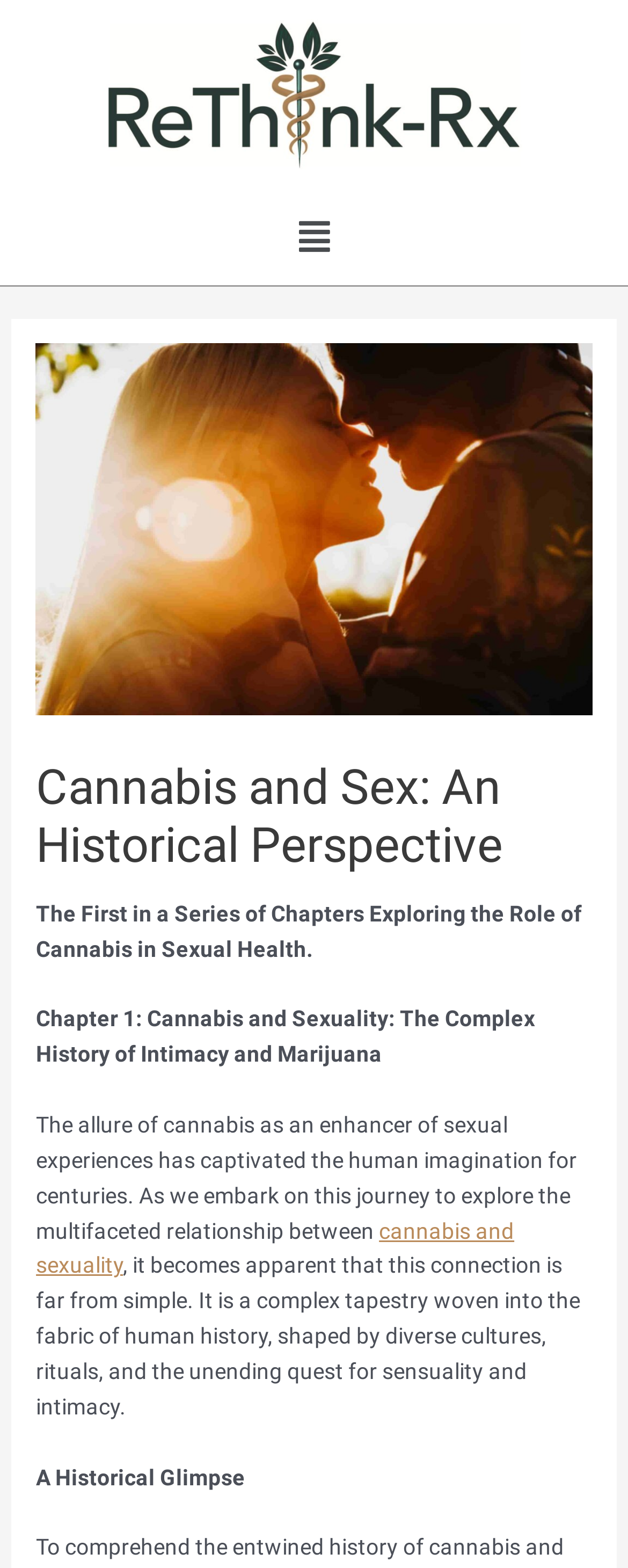Using the image as a reference, answer the following question in as much detail as possible:
Is the menu expanded?

I found the answer by looking at the button element with the description 'Menu ' and seeing that the 'expanded' property is set to 'False', indicating that the menu is not currently expanded.